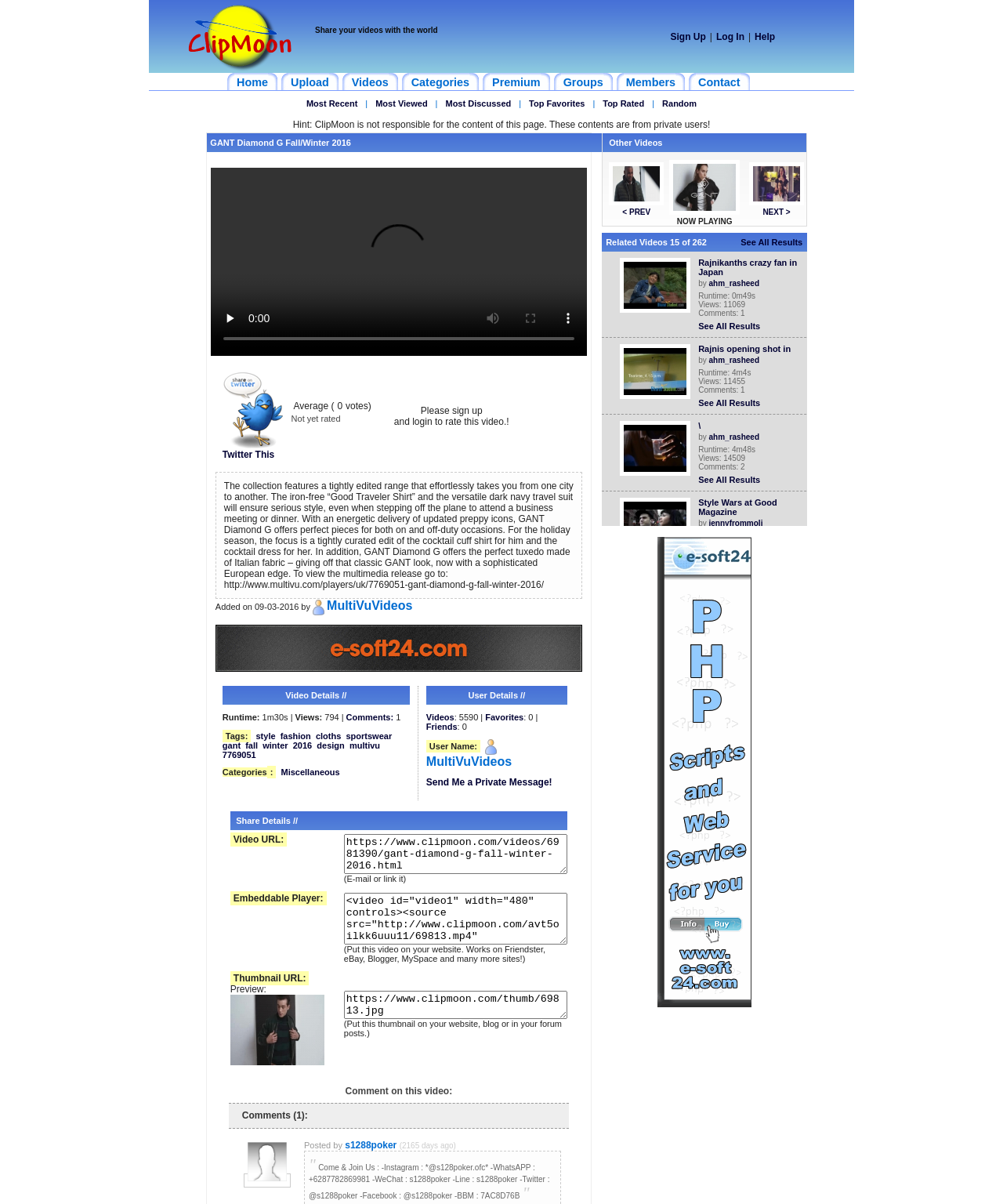Refer to the image and offer a detailed explanation in response to the question: What is the title of the video being displayed?

The video title is clearly displayed on the webpage, and it appears to be a fashion-related video showcasing GANT's Diamond G collection for Fall/Winter 2016.